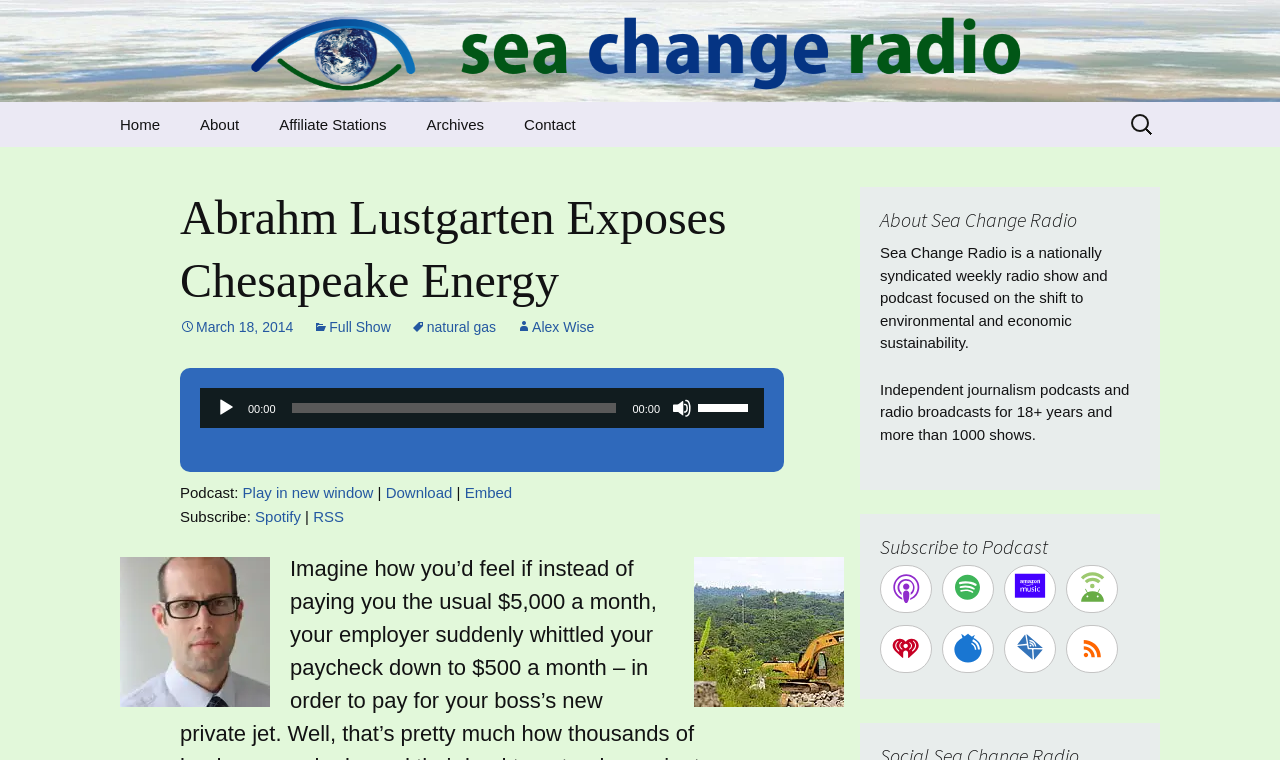Please give a succinct answer to the question in one word or phrase:
What is the purpose of the 'Search for:' box?

to search the website